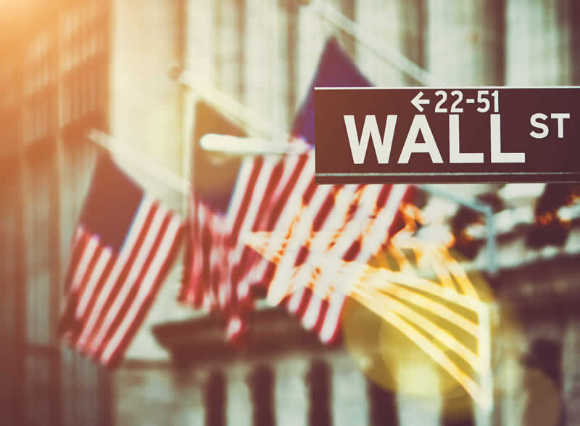Utilize the details in the image to thoroughly answer the following question: What do the American flags in the background represent?

The flags add a layer of patriotism and context, representing the importance of U.S. economic power, which is relevant to the financial hub depicted in the image.